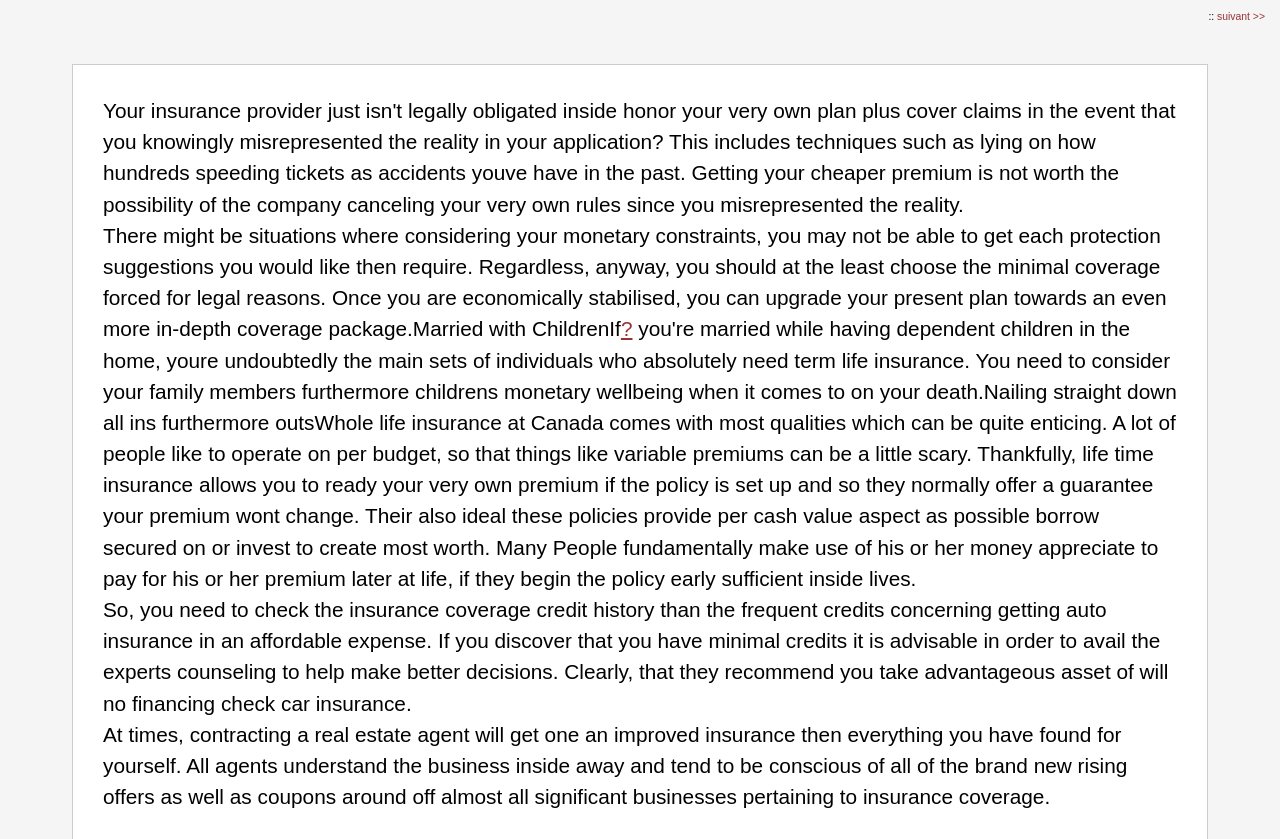What is the purpose of this webpage?
Please provide a comprehensive answer based on the visual information in the image.

Based on the content of the webpage, it appears to provide information and guidance on obtaining insurance quotes, including tips on how to get affordable insurance and the importance of considering minimal coverage.